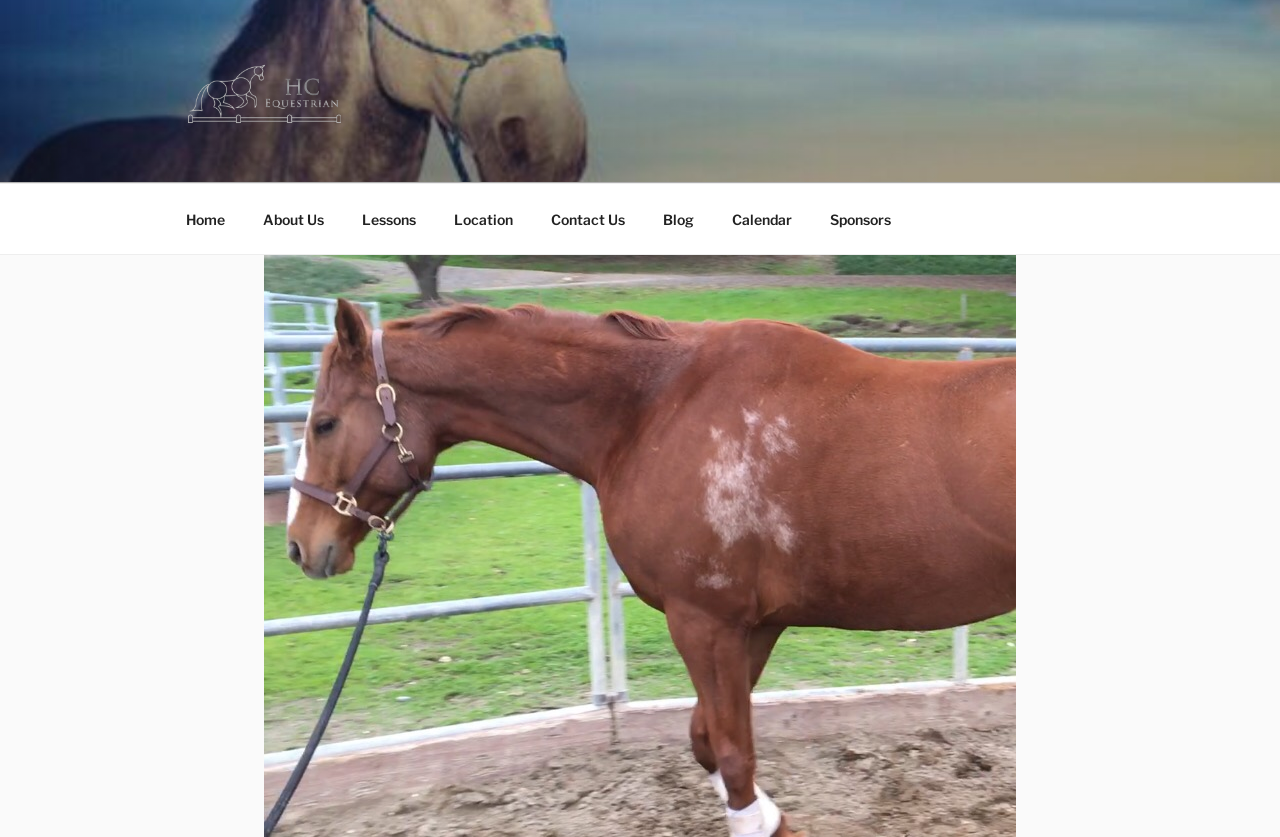Find the bounding box coordinates of the element you need to click on to perform this action: 'check the Calendar'. The coordinates should be represented by four float values between 0 and 1, in the format [left, top, right, bottom].

[0.558, 0.232, 0.632, 0.291]